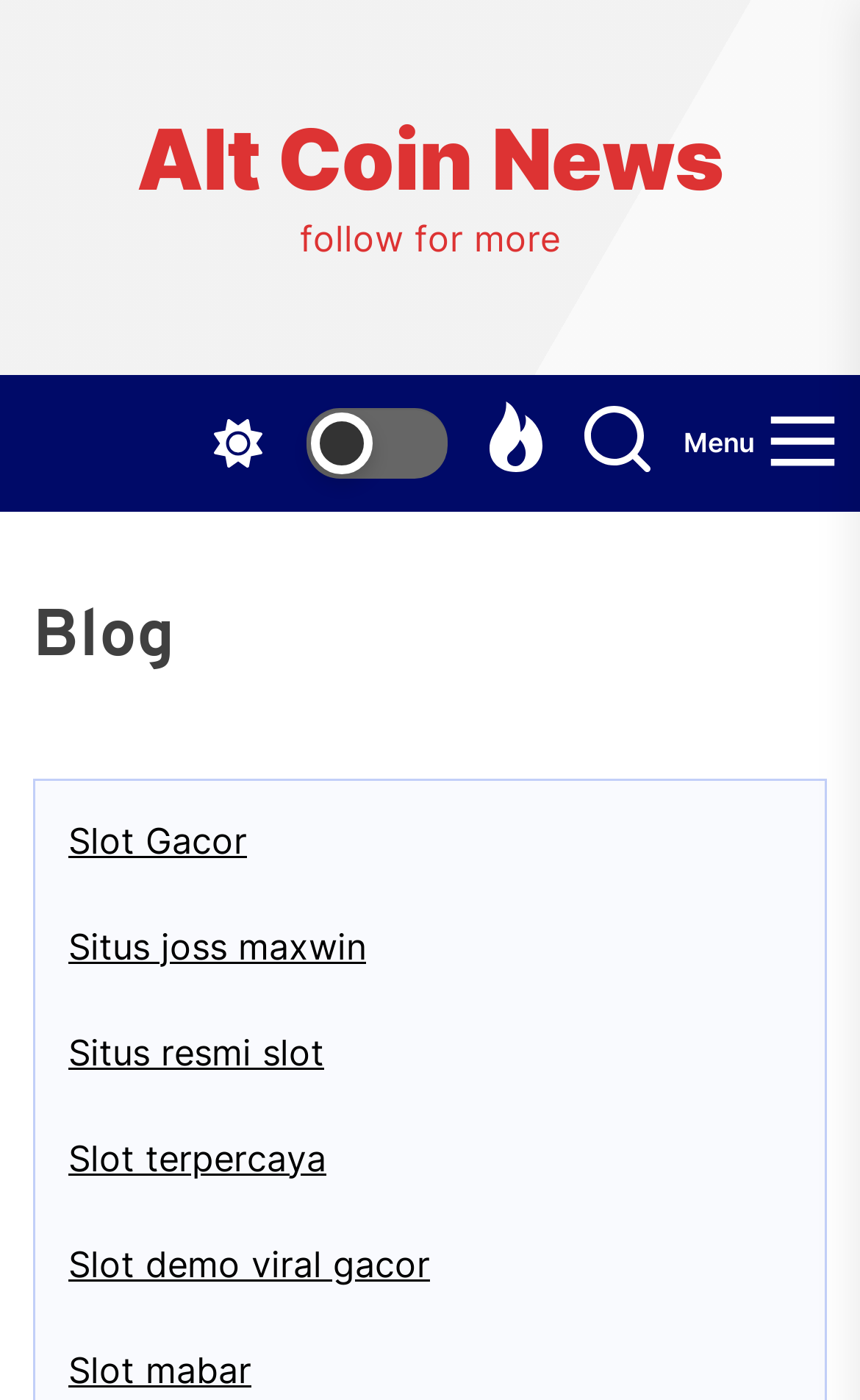What is the text of the first button?
Analyze the image and deliver a detailed answer to the question.

I looked at the button elements and found that the first button has no text. It is an empty string.